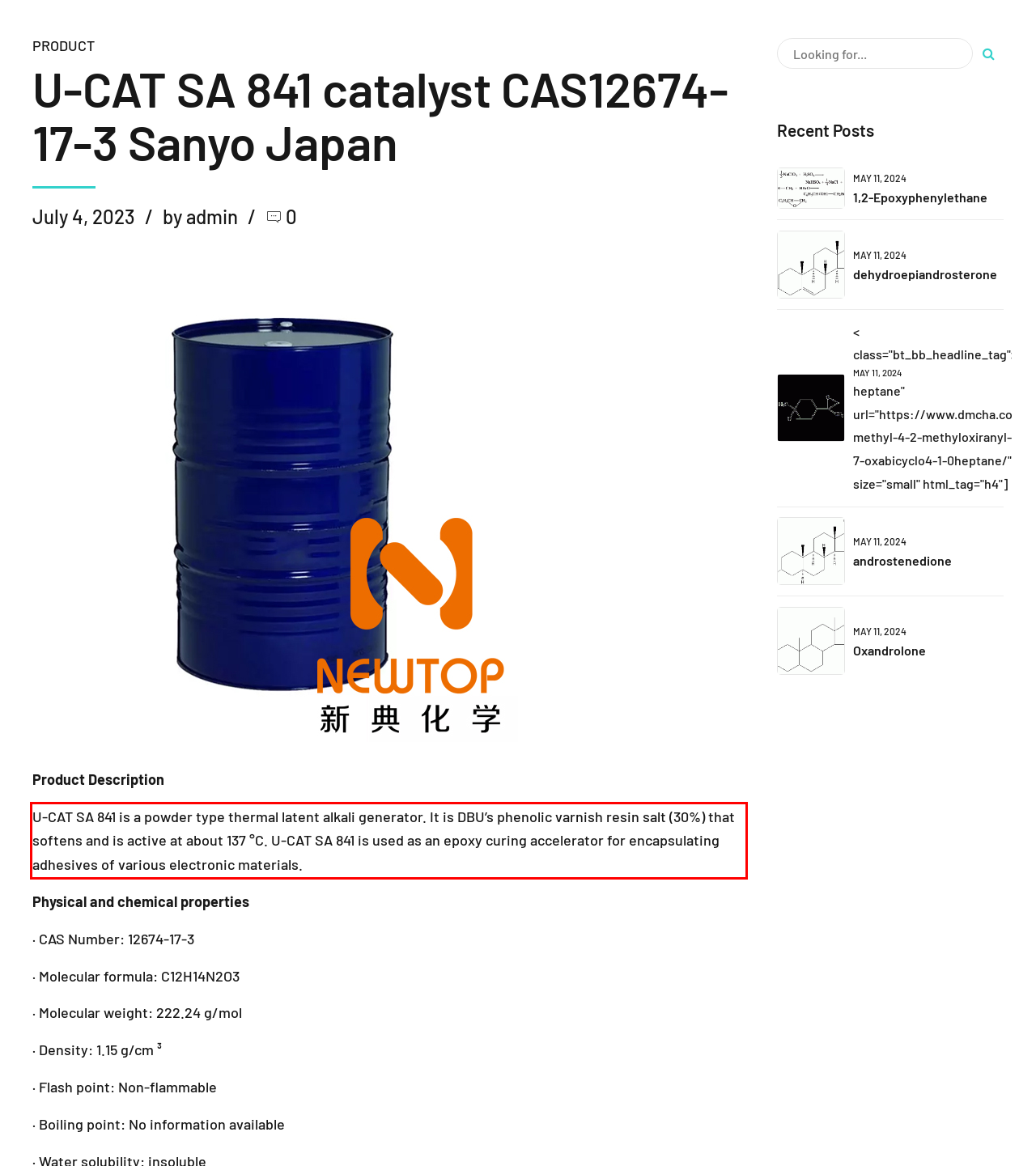Using the provided webpage screenshot, identify and read the text within the red rectangle bounding box.

U-CAT SA 841 is a powder type thermal latent alkali generator. It is DBU’s phenolic varnish resin salt (30%) that softens and is active at about 137 °C. U-CAT SA 841 is used as an epoxy curing accelerator for encapsulating adhesives of various electronic materials.